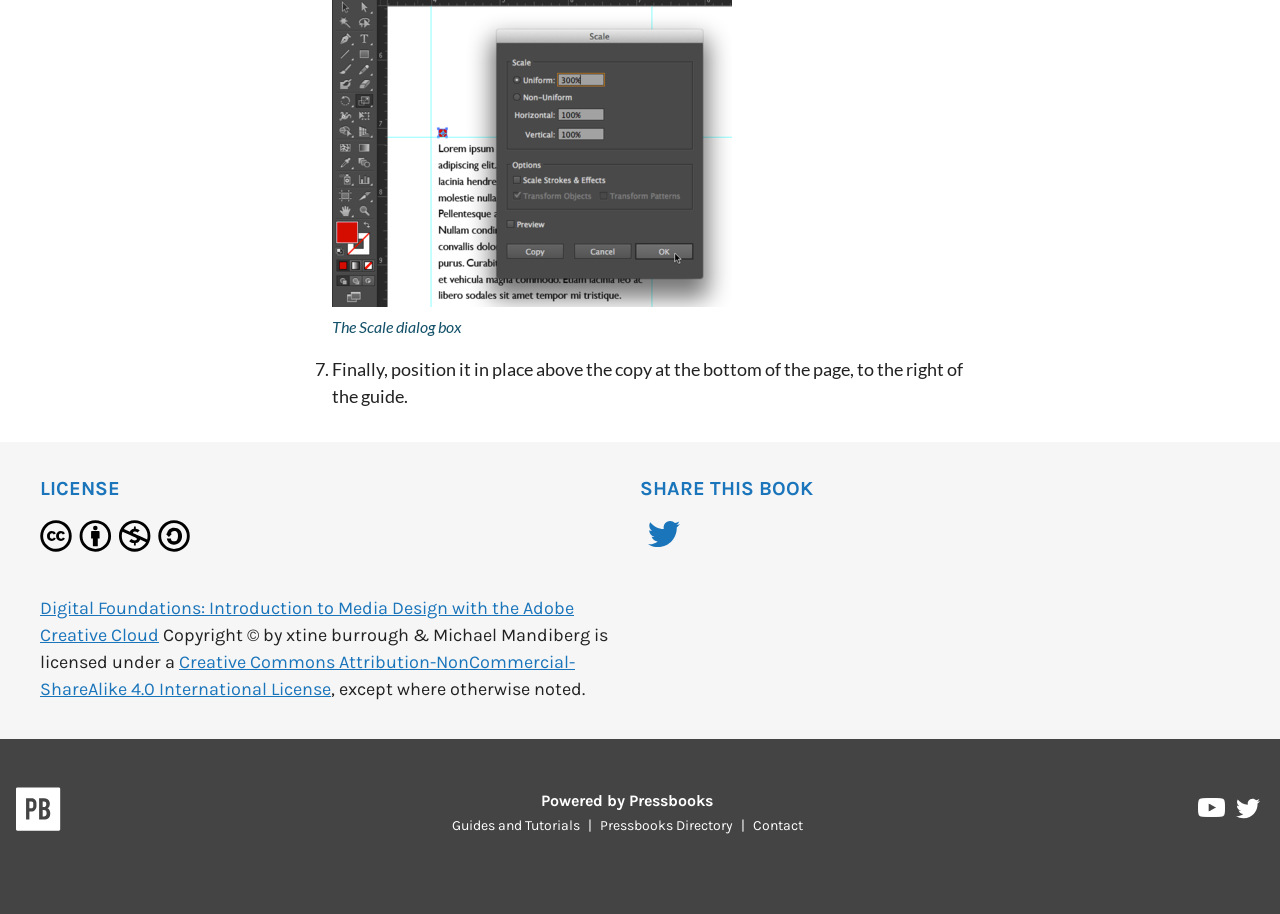How many links are available in the footer section?
Respond to the question with a well-detailed and thorough answer.

I counted the links in the footer section and found five links: 'Guides and Tutorials', 'Pressbooks Directory', 'Contact', 'Pressbooks on YouTube', and 'Pressbooks on Twitter'.